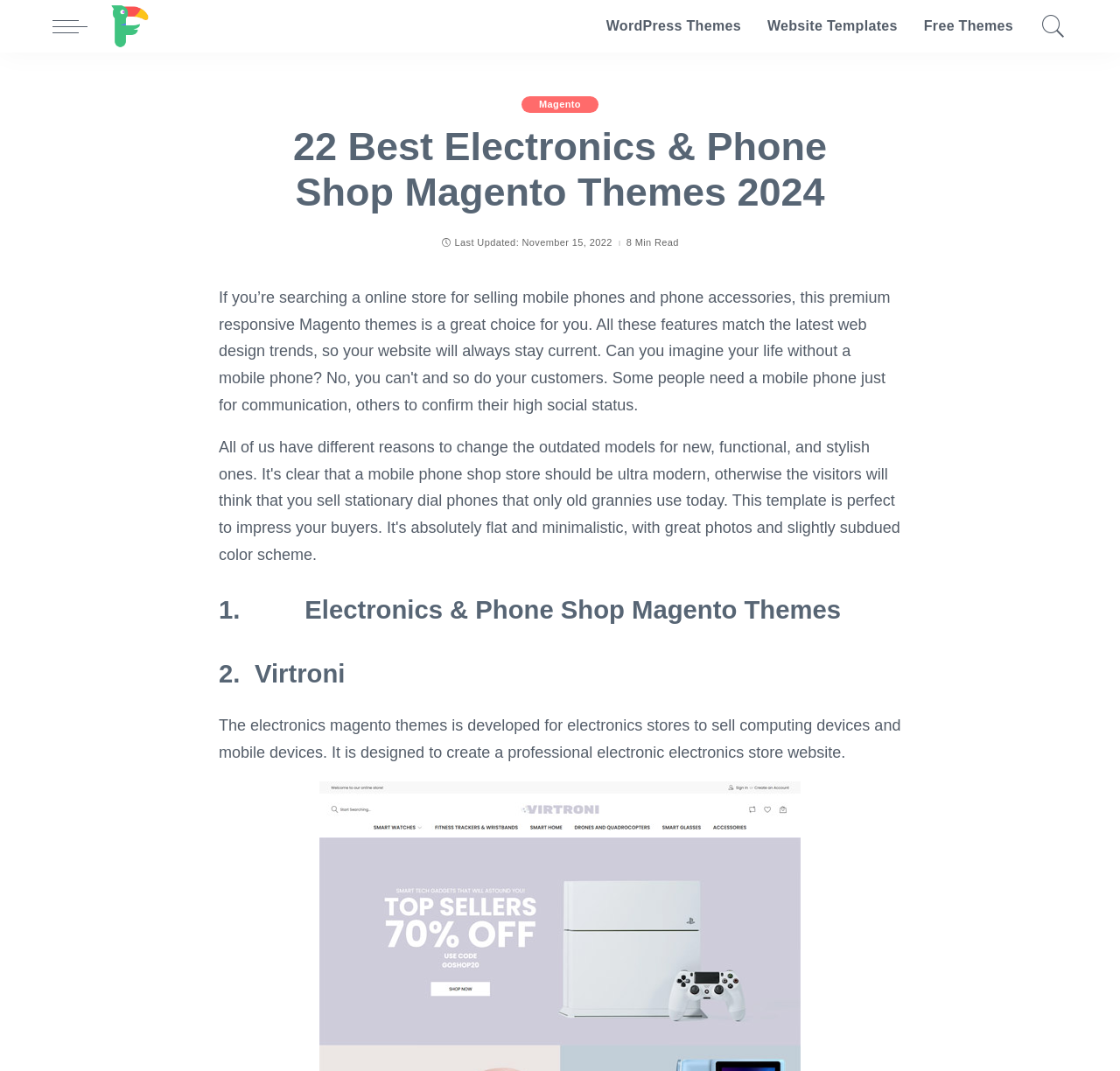Please answer the following question using a single word or phrase: 
What type of devices can be sold using the Magento theme?

Computing devices and mobile devices